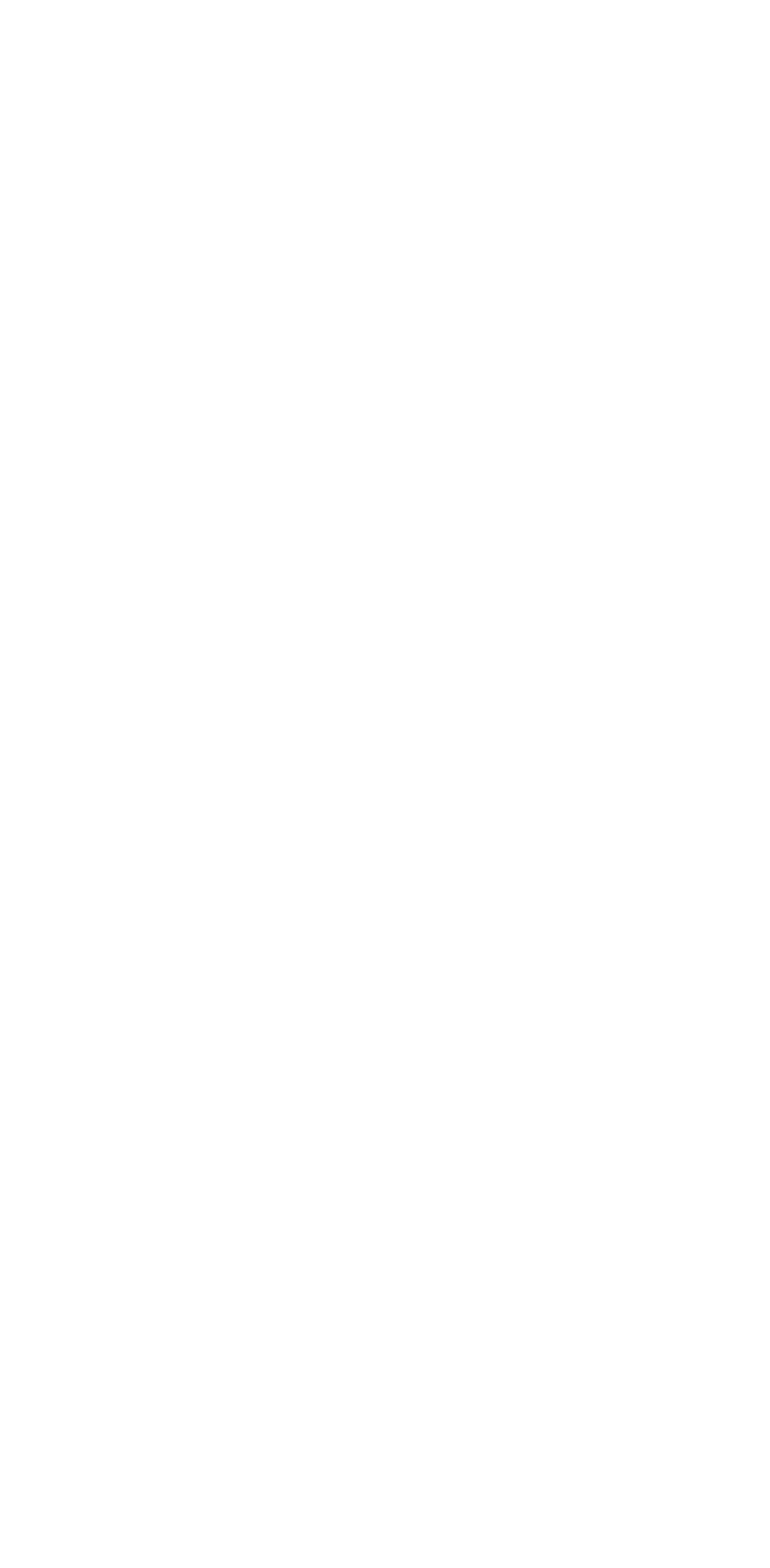Please find the bounding box for the UI element described by: "850-890-8554".

[0.392, 0.104, 0.597, 0.124]